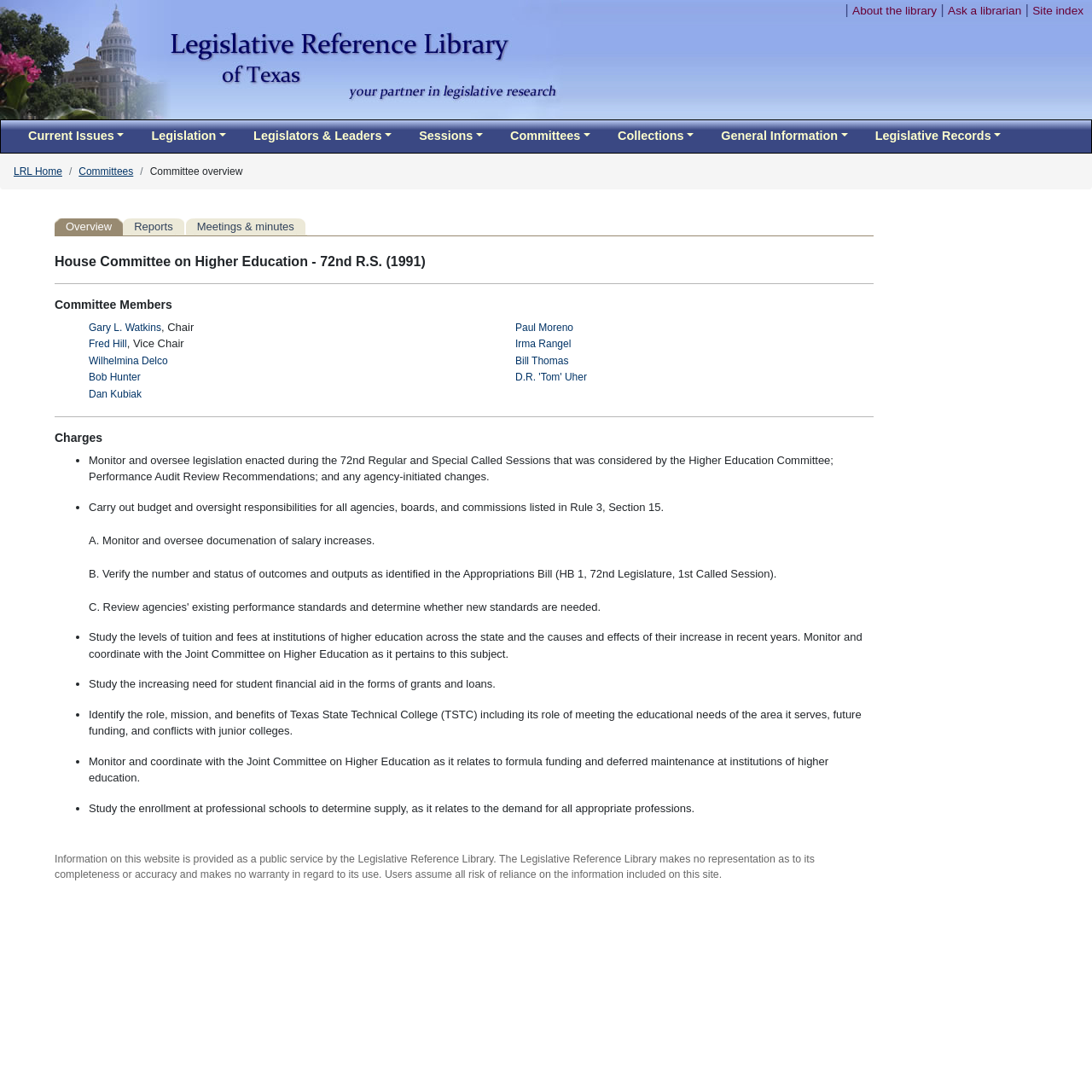Determine the bounding box coordinates of the clickable region to follow the instruction: "Click the 'Committees' button in the menu".

[0.461, 0.11, 0.547, 0.14]